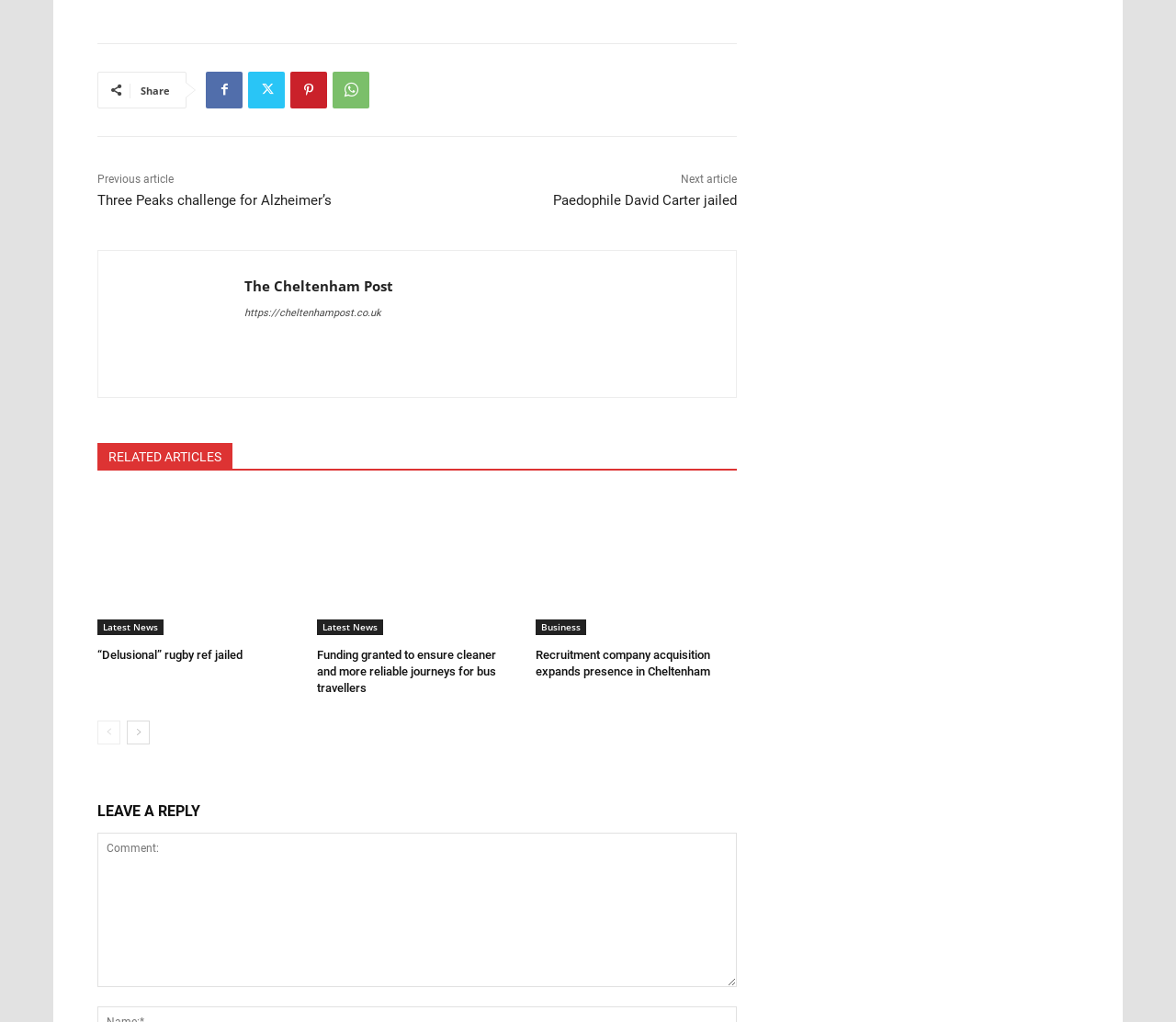Please identify the bounding box coordinates of the clickable region that I should interact with to perform the following instruction: "Read the previous article". The coordinates should be expressed as four float numbers between 0 and 1, i.e., [left, top, right, bottom].

[0.083, 0.169, 0.148, 0.181]